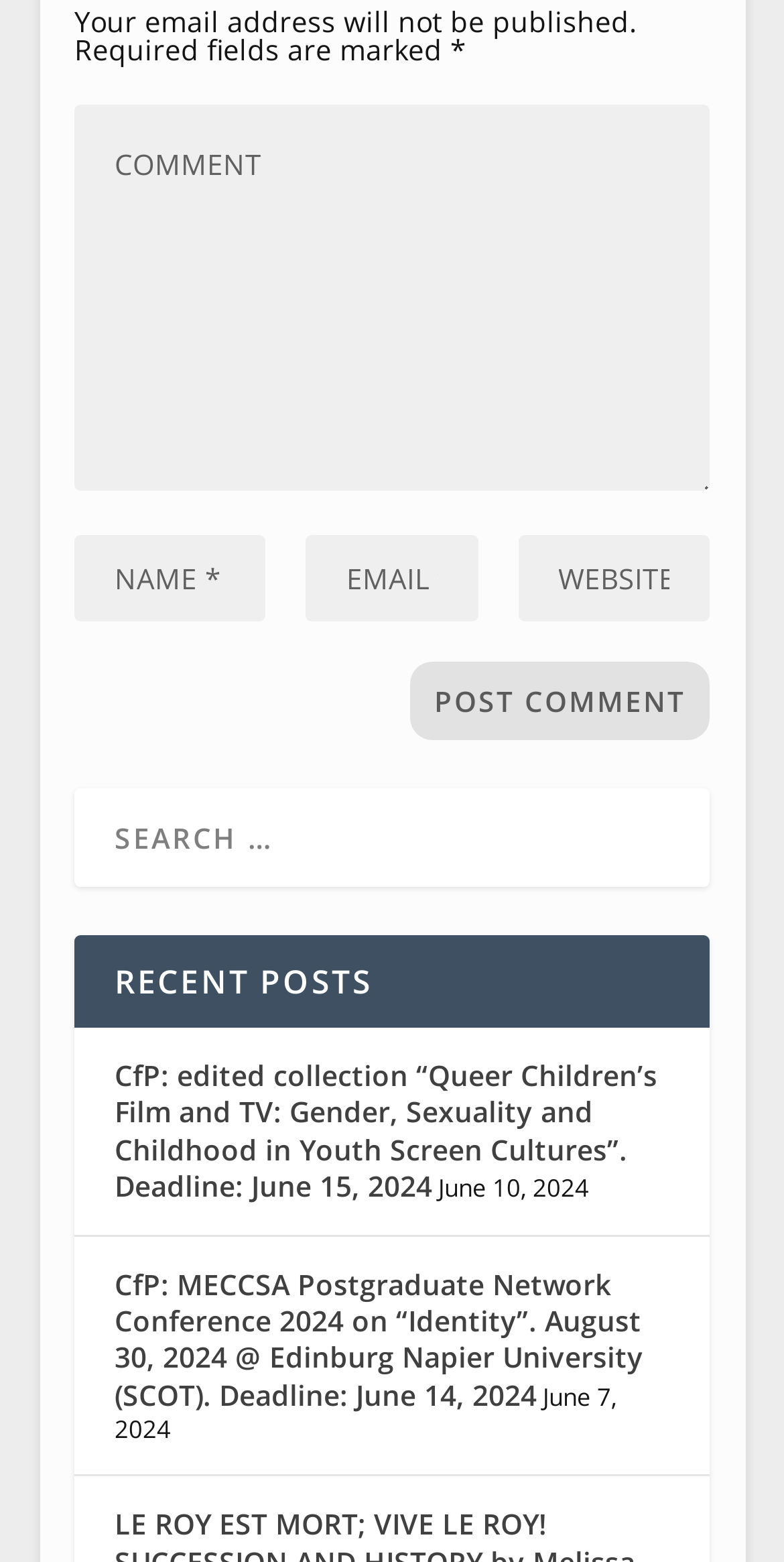Please find the bounding box coordinates of the element that must be clicked to perform the given instruction: "Visit L.A. TACO home". The coordinates should be four float numbers from 0 to 1, i.e., [left, top, right, bottom].

None